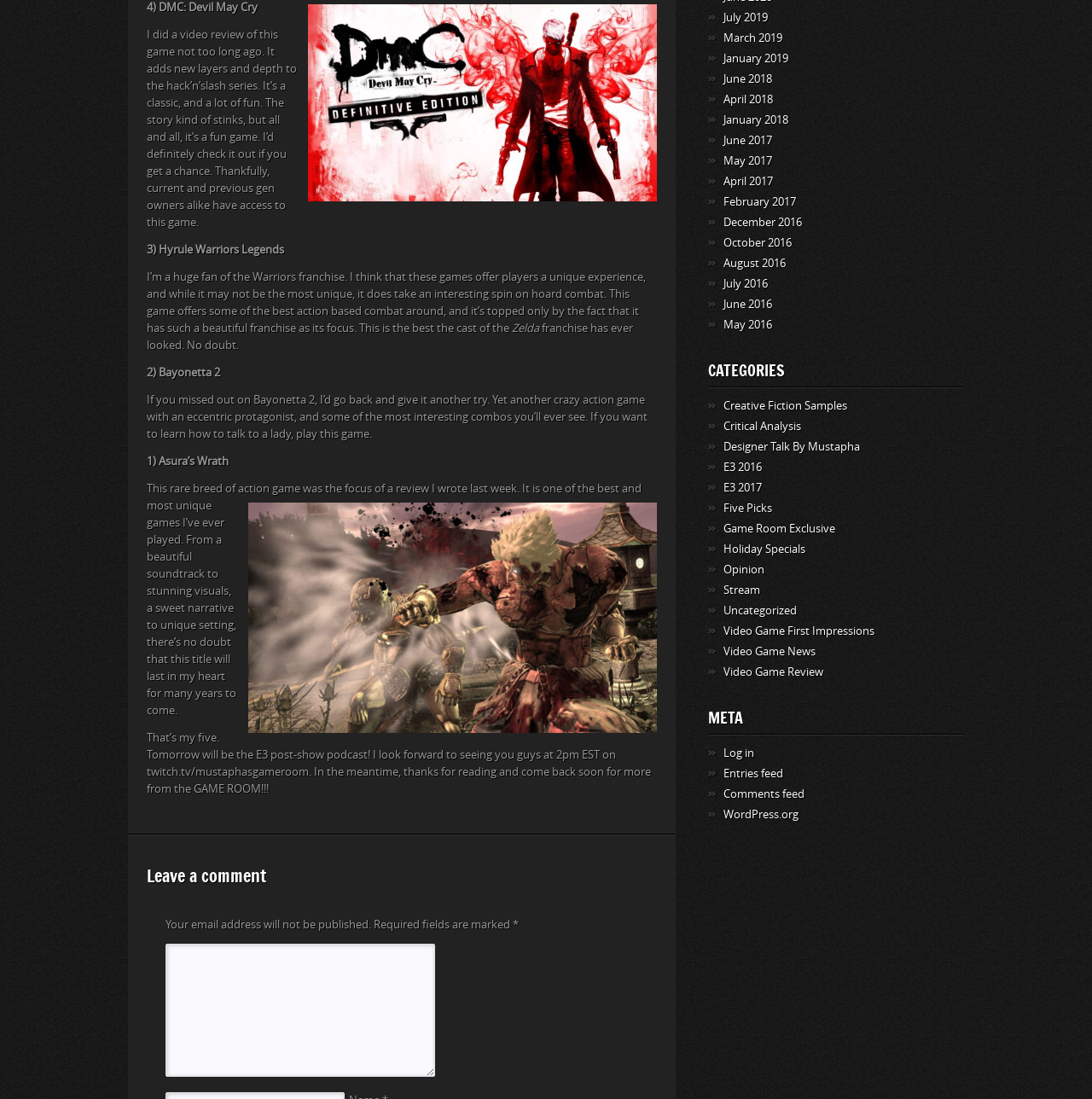Refer to the element description Creative Fiction Samples and identify the corresponding bounding box in the screenshot. Format the coordinates as (top-left x, top-left y, bottom-right x, bottom-right y) with values in the range of 0 to 1.

[0.662, 0.363, 0.776, 0.376]